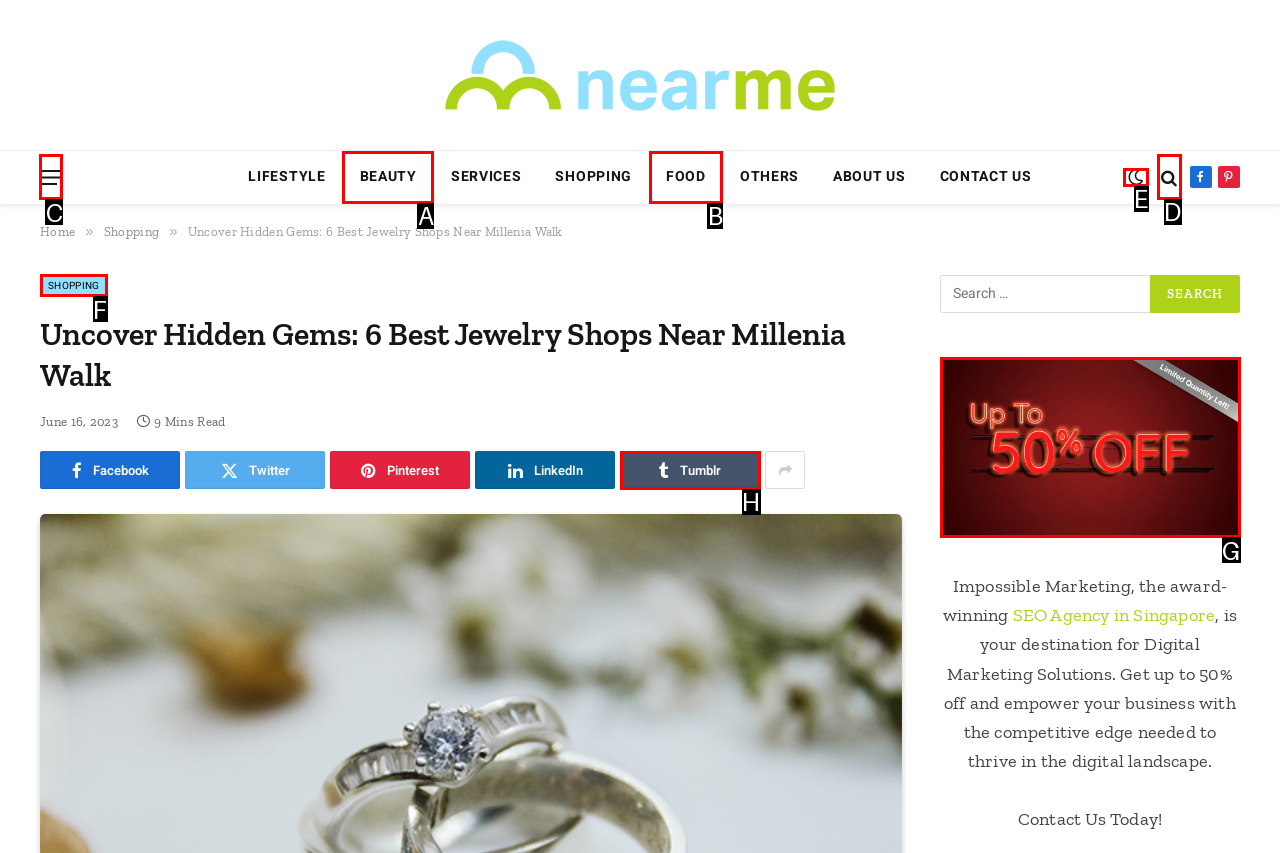Choose the HTML element that should be clicked to accomplish the task: Click on the 'Menu' button. Answer with the letter of the chosen option.

C